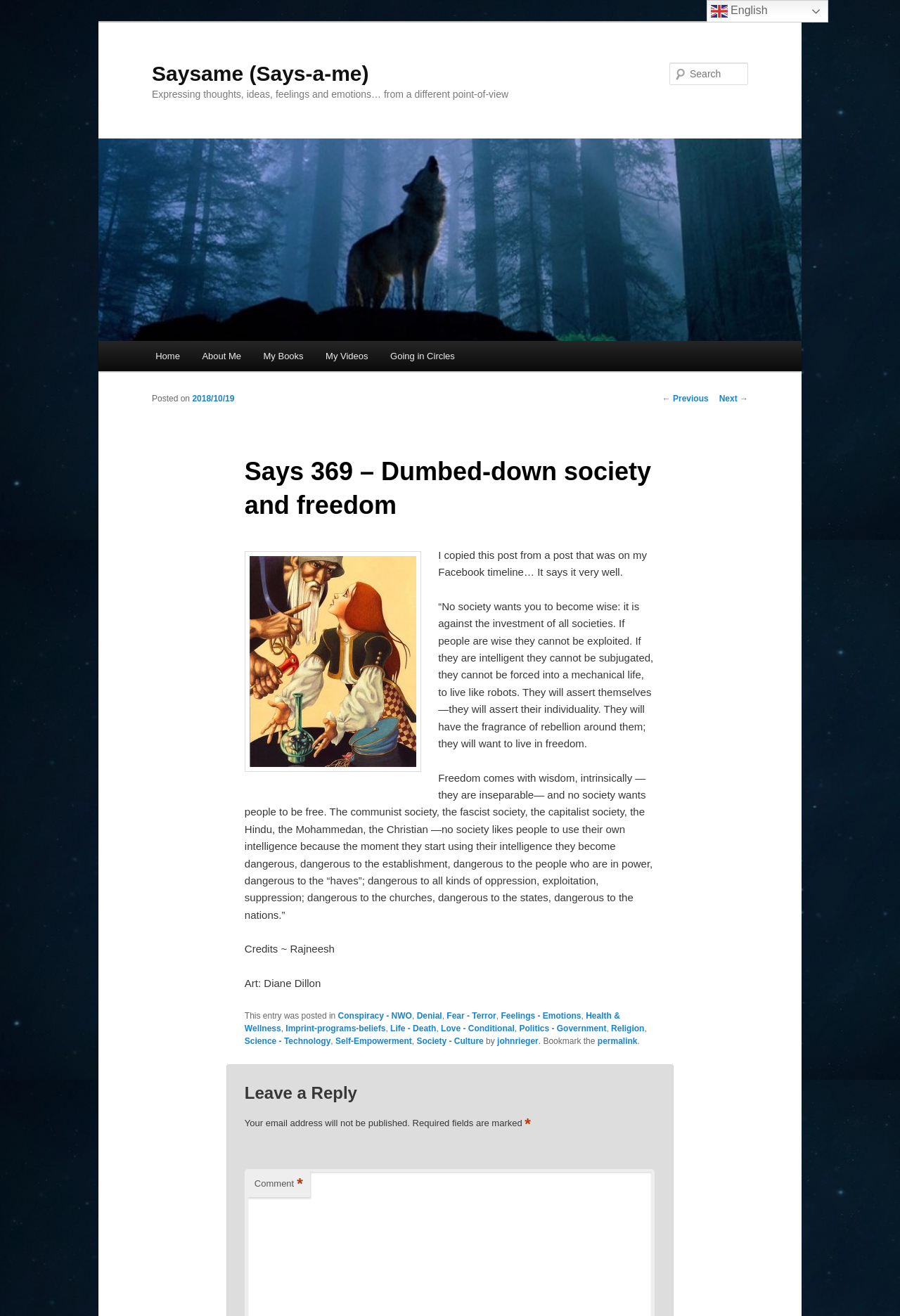Please specify the bounding box coordinates of the element that should be clicked to execute the given instruction: 'Contact the expert team'. Ensure the coordinates are four float numbers between 0 and 1, expressed as [left, top, right, bottom].

None